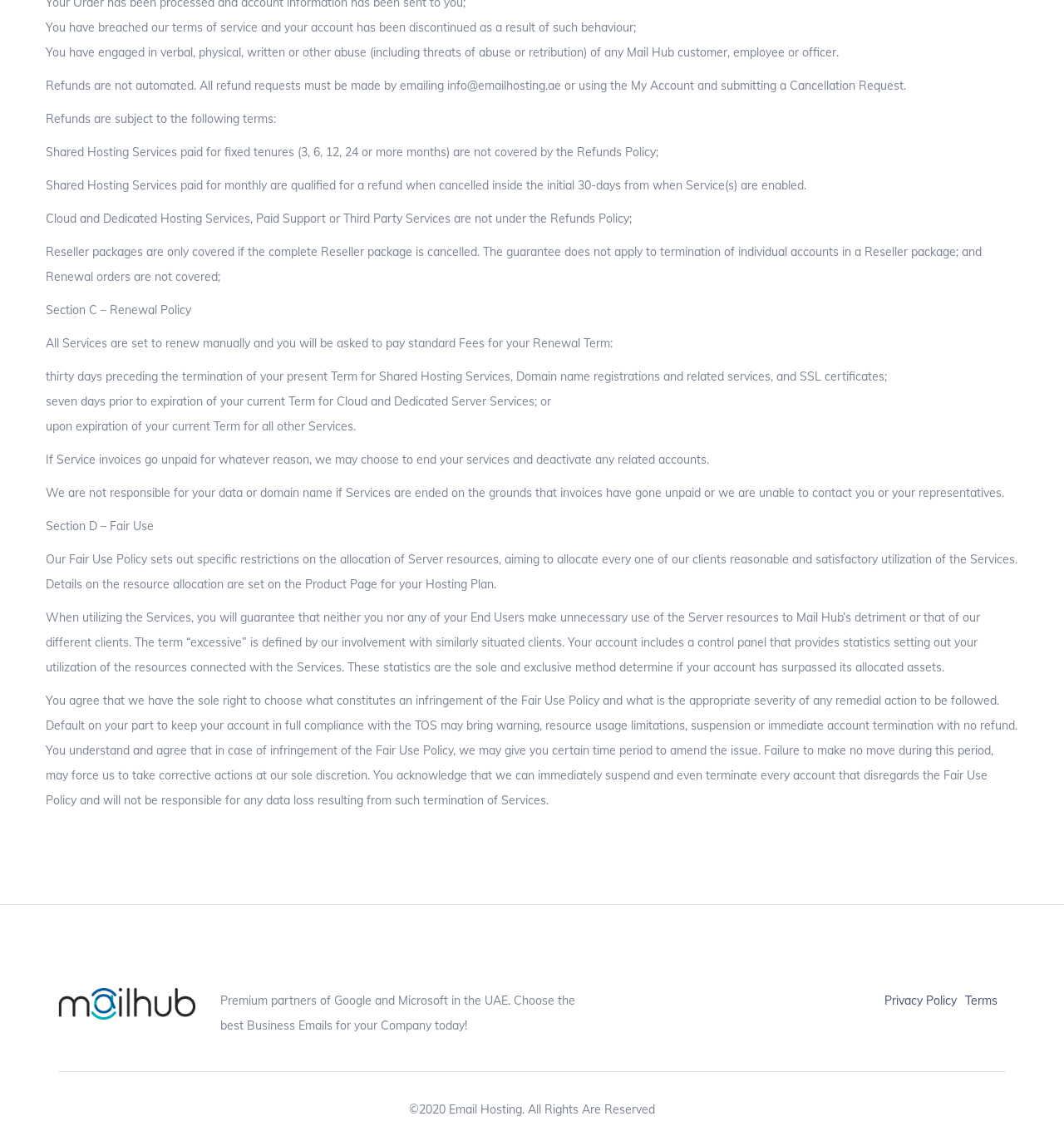Who are the premium partners of in the UAE?
Look at the screenshot and give a one-word or phrase answer.

Google and Microsoft